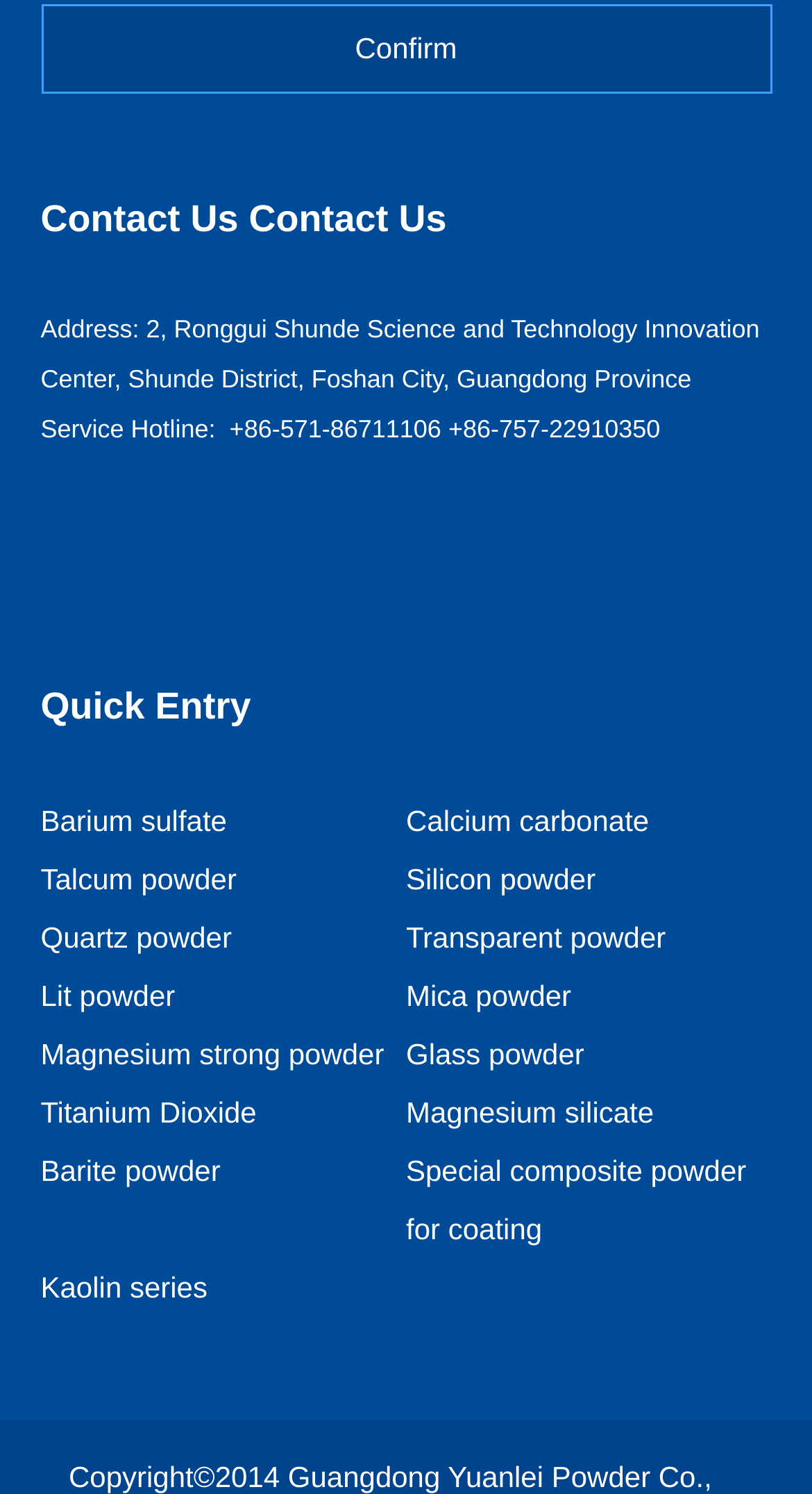Answer briefly with one word or phrase:
What is the service hotline?

+86-571-86711106